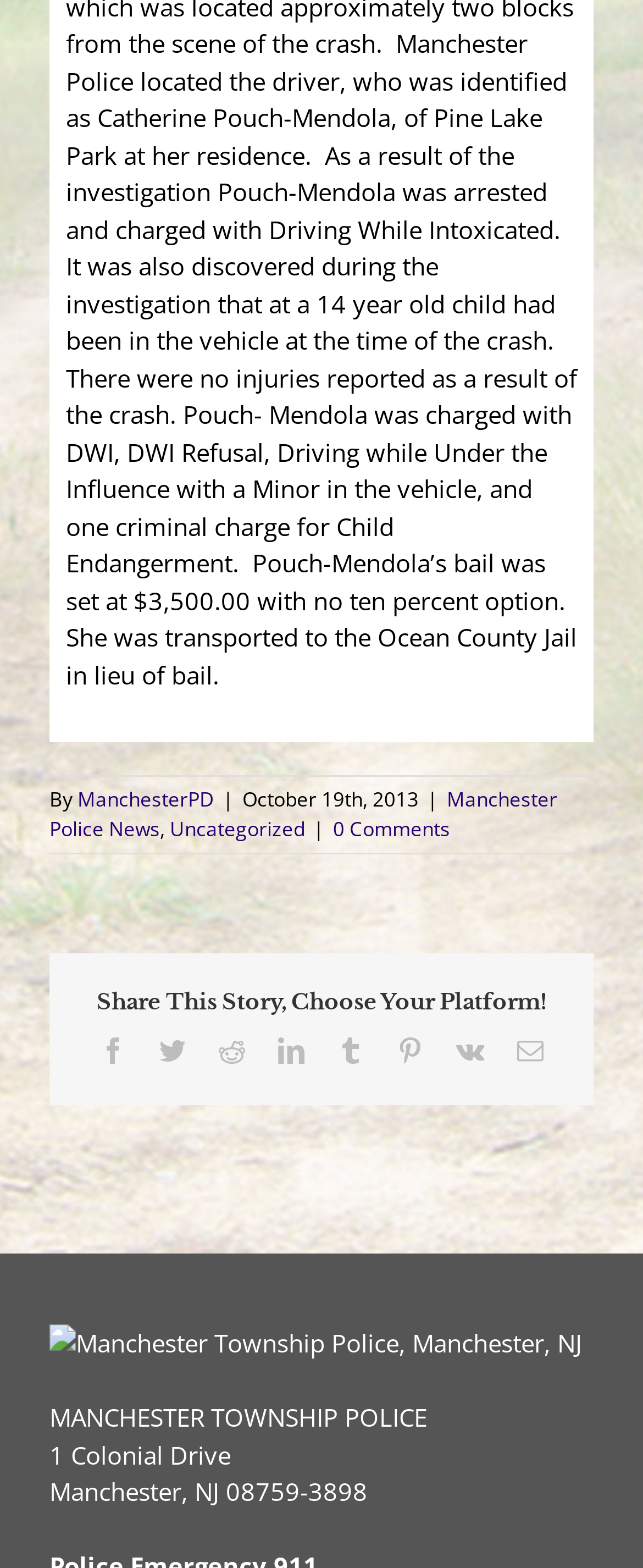Pinpoint the bounding box coordinates of the element that must be clicked to accomplish the following instruction: "Share on Facebook". The coordinates should be in the format of four float numbers between 0 and 1, i.e., [left, top, right, bottom].

[0.155, 0.662, 0.196, 0.679]